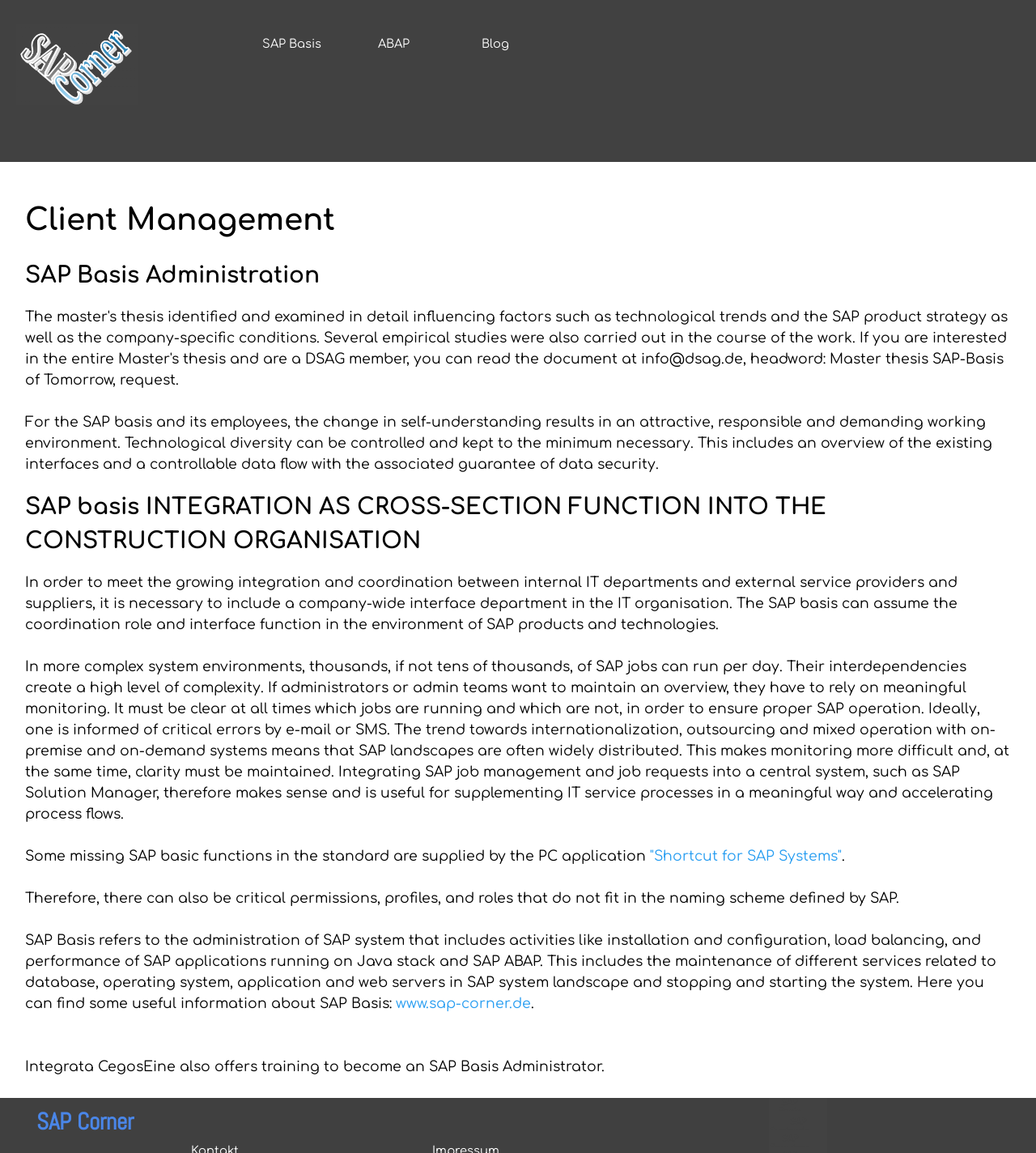Answer in one word or a short phrase: 
What is the relationship between SAP Basis and SAP Solution Manager?

Integration for supplementing IT service processes